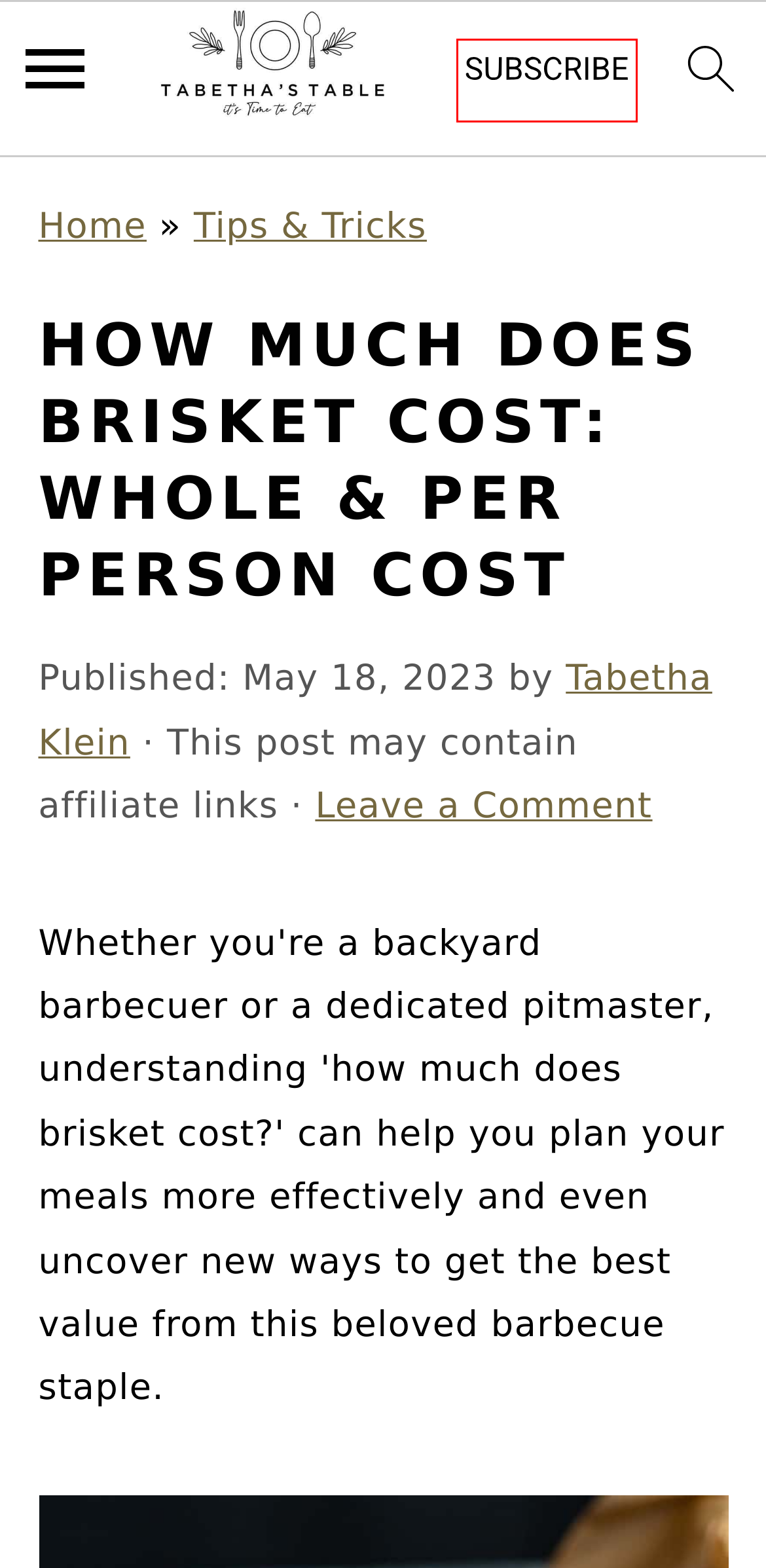You have a screenshot of a webpage with a red bounding box around an element. Select the webpage description that best matches the new webpage after clicking the element within the red bounding box. Here are the descriptions:
A. Spicy Jalapeno Shrimp Queso
B. Contact - Tabetha's Table
C. Subscribe - Tabetha's Table
D. About - Tabetha's Table
E. Crudités vs. Charcuterie: Exploring the Ultimate Platter
F. How Long Can Pasta Sit Out
G. Mexican Crema vs Sour Cream: Flavor Breakdown
H. Tips & Tricks Archives - Tabetha's Table

C